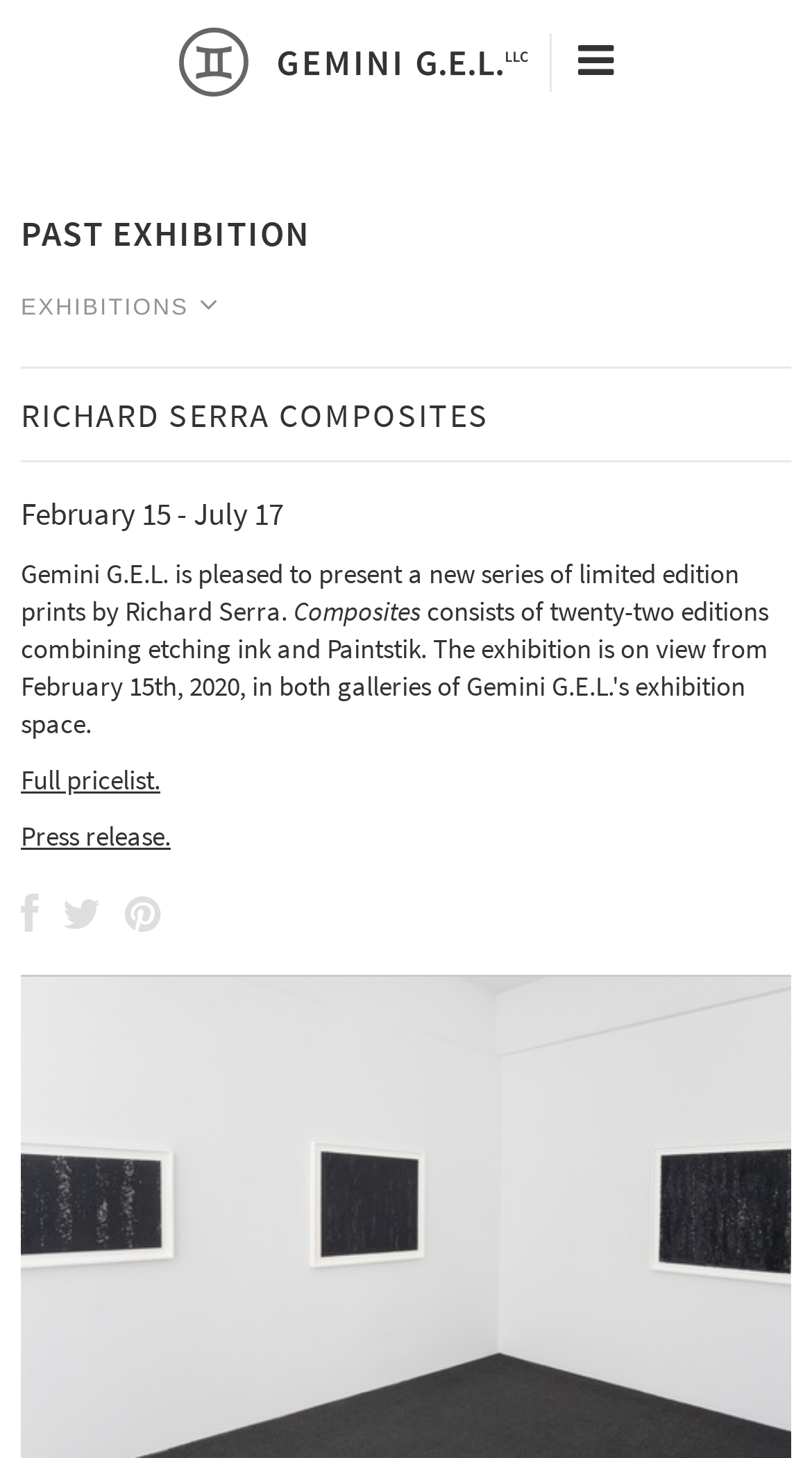What is the name of the artist whose composites are presented?
Based on the image, answer the question with a single word or brief phrase.

Richard Serra